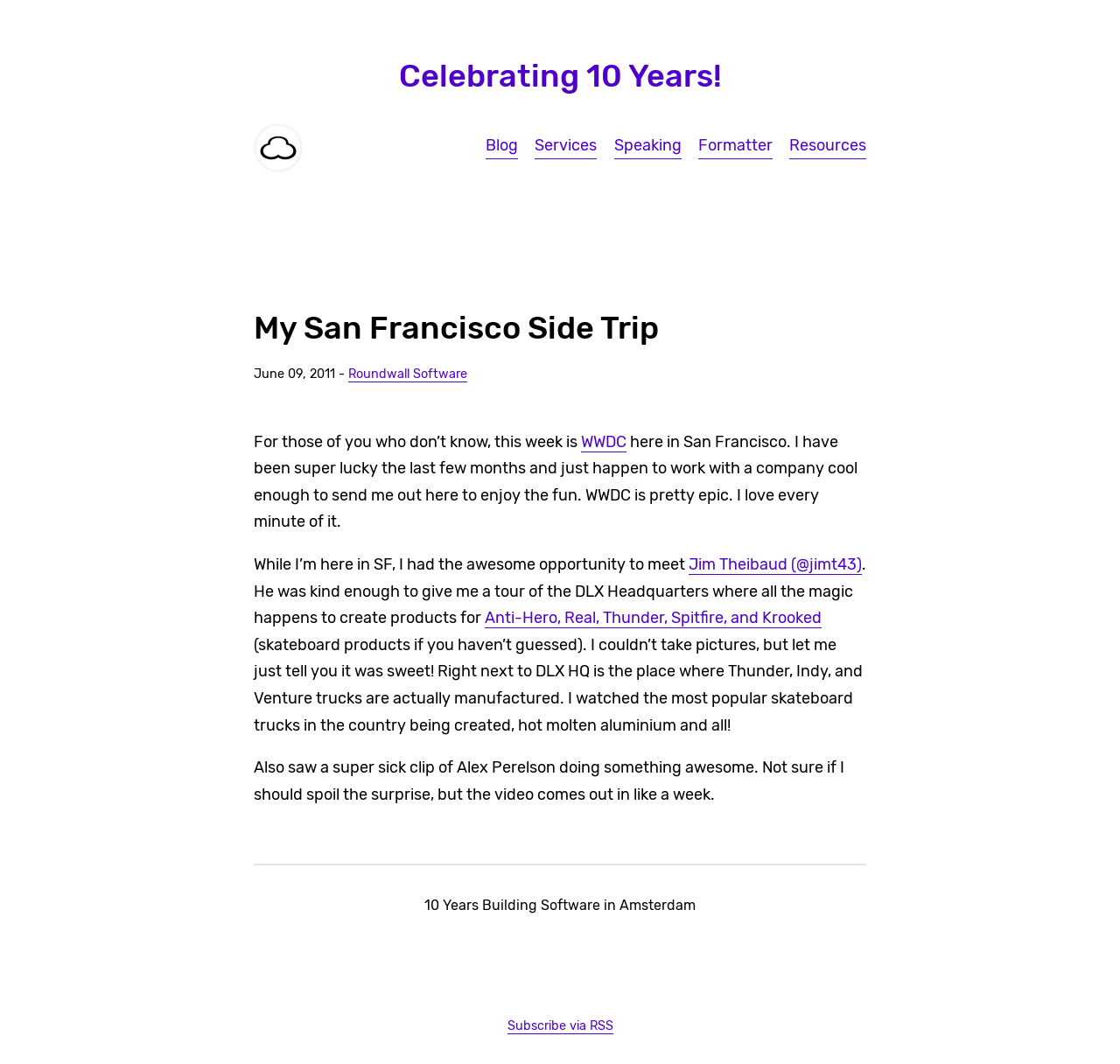Use a single word or phrase to answer the question: 
What event is the author attending?

WWDC